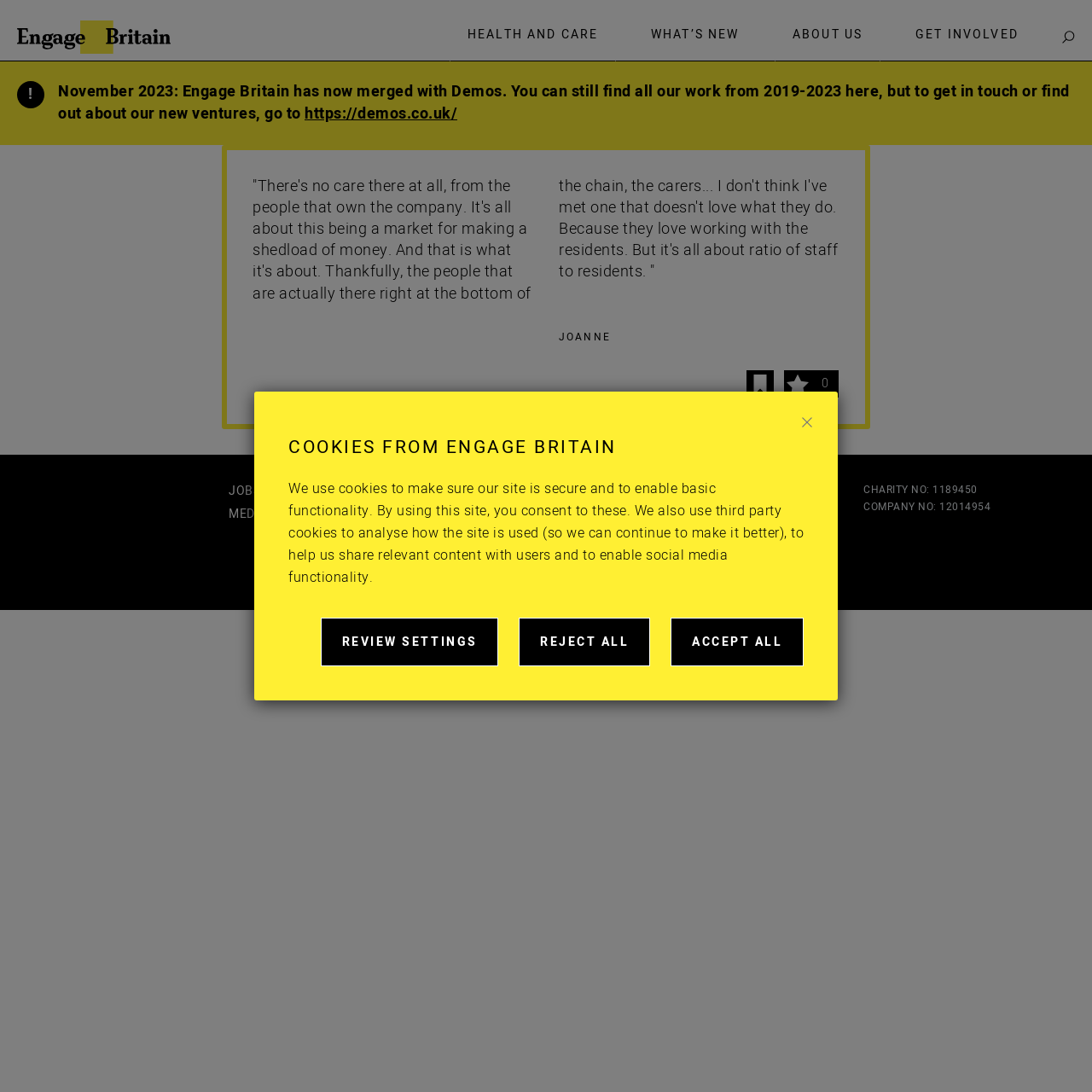Determine the bounding box coordinates of the section to be clicked to follow the instruction: "Read about Health and Care". The coordinates should be given as four float numbers between 0 and 1, formatted as [left, top, right, bottom].

[0.428, 0.024, 0.548, 0.04]